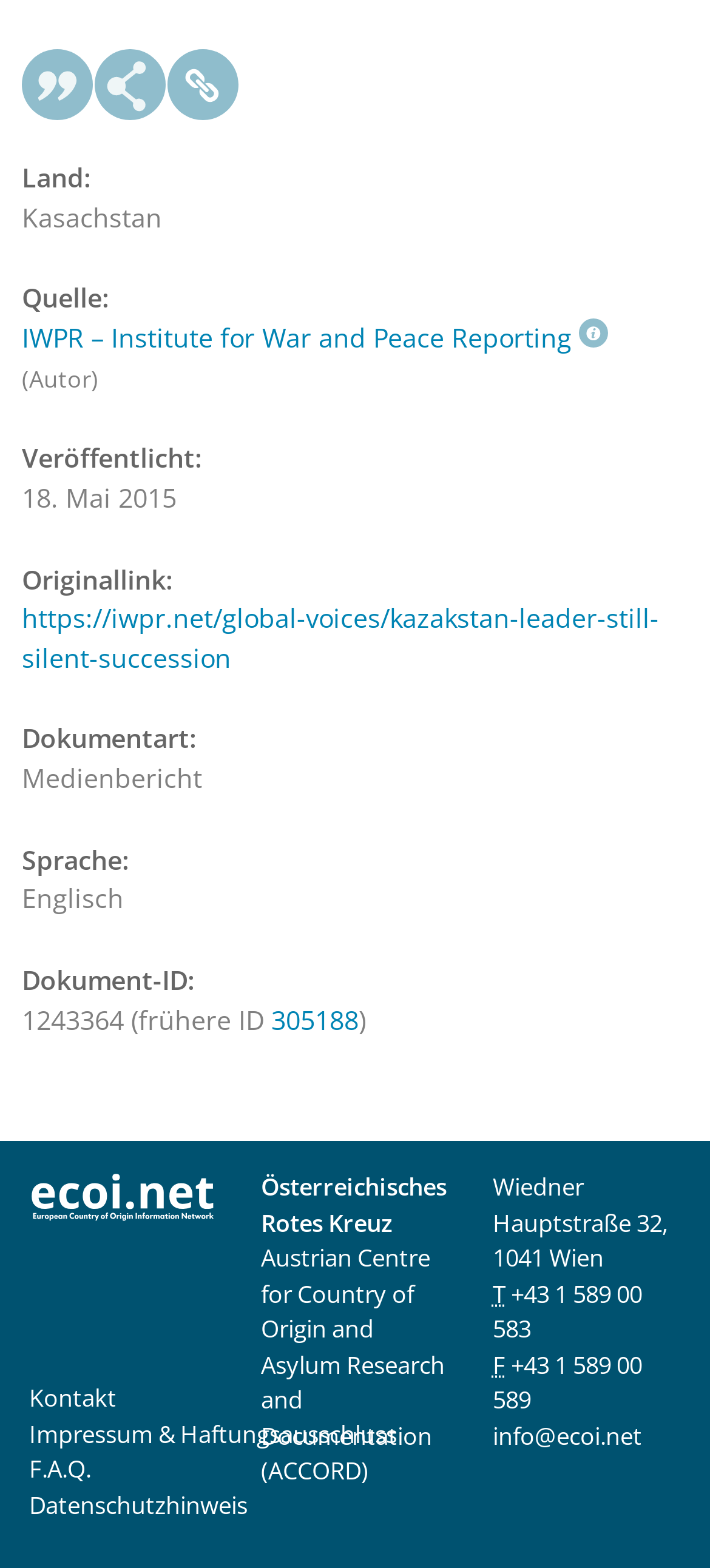What is the country of origin?
Answer the question with as much detail as you can, using the image as a reference.

Based on the webpage, I found a section that lists 'Land:' as a term, and its corresponding detail is 'Kasachstan', which is the country of origin.